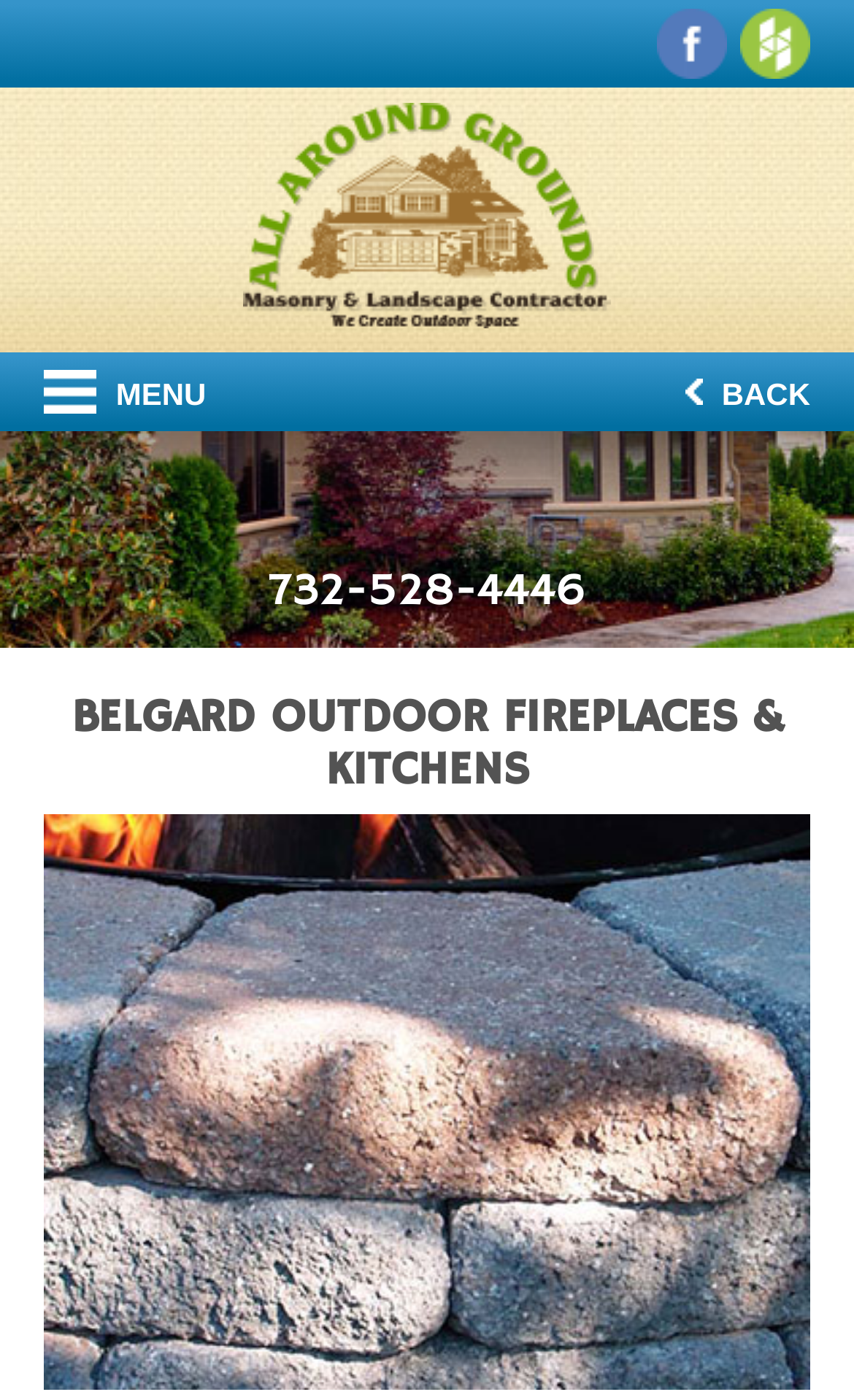What is the title or heading displayed on the webpage?

BELGARD OUTDOOR FIREPLACES & KITCHENS